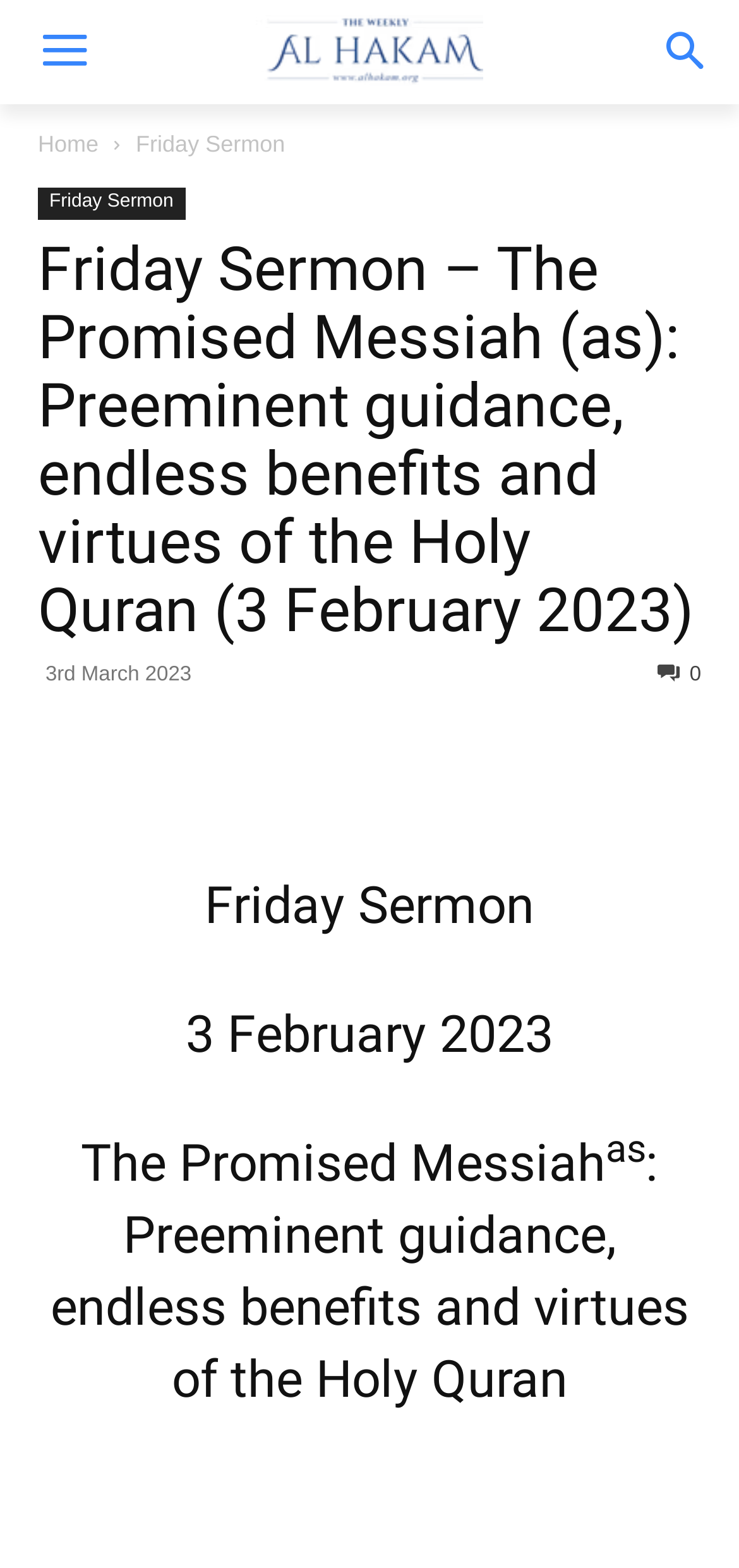Locate the UI element described as follows: "Friday Sermon". Return the bounding box coordinates as four float numbers between 0 and 1 in the order [left, top, right, bottom].

[0.051, 0.12, 0.25, 0.14]